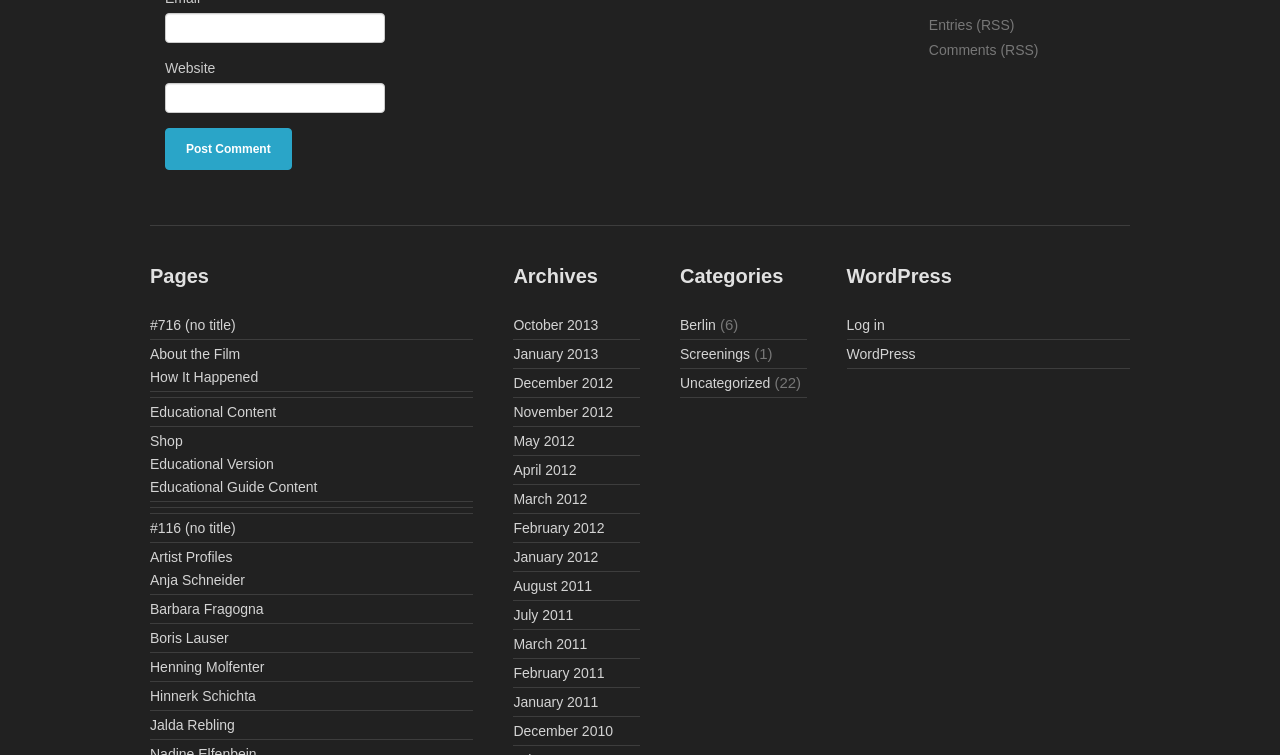Respond with a single word or short phrase to the following question: 
How many categories are listed?

3